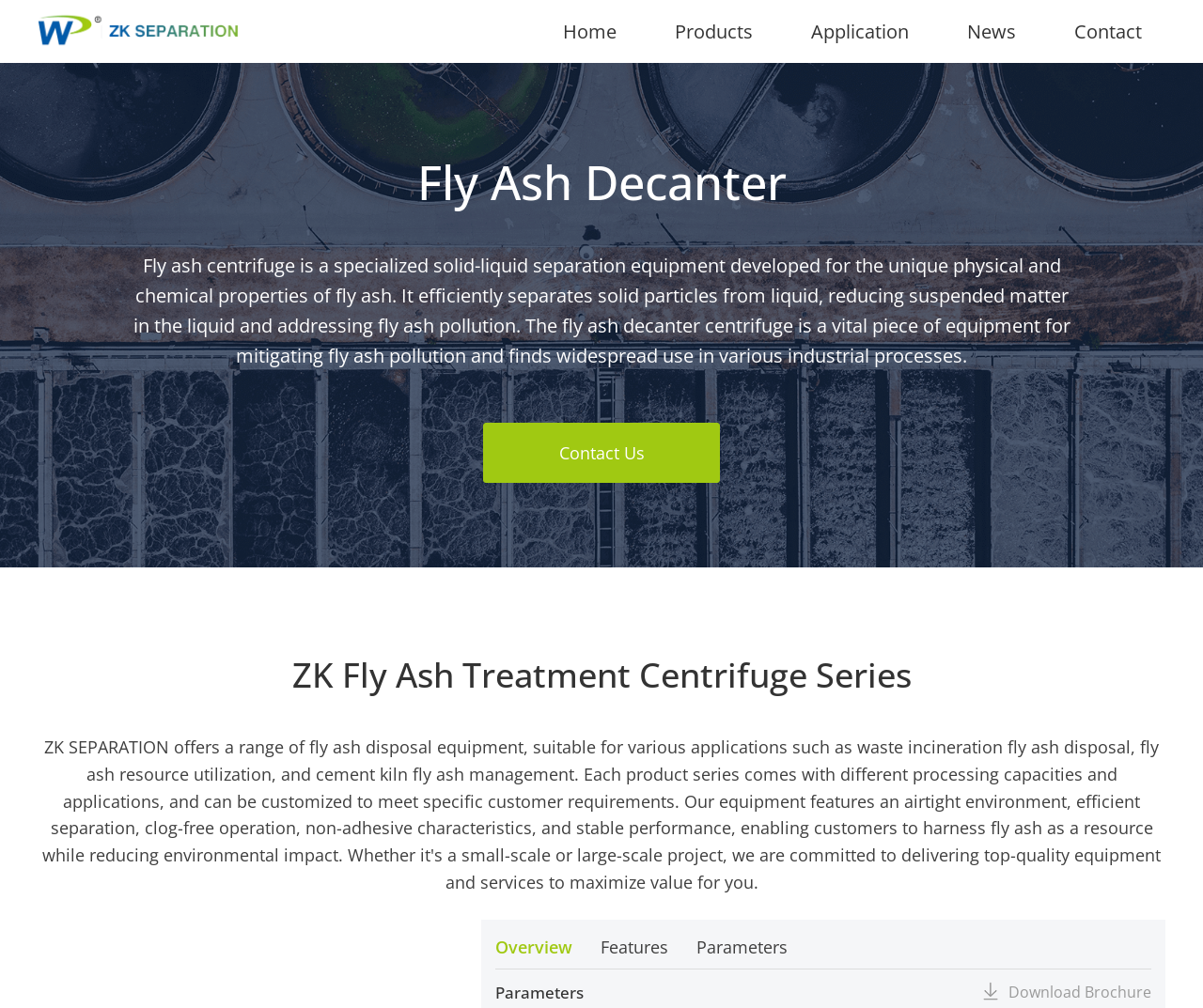How many navigation links are there in the top menu?
Answer the question with a single word or phrase, referring to the image.

5